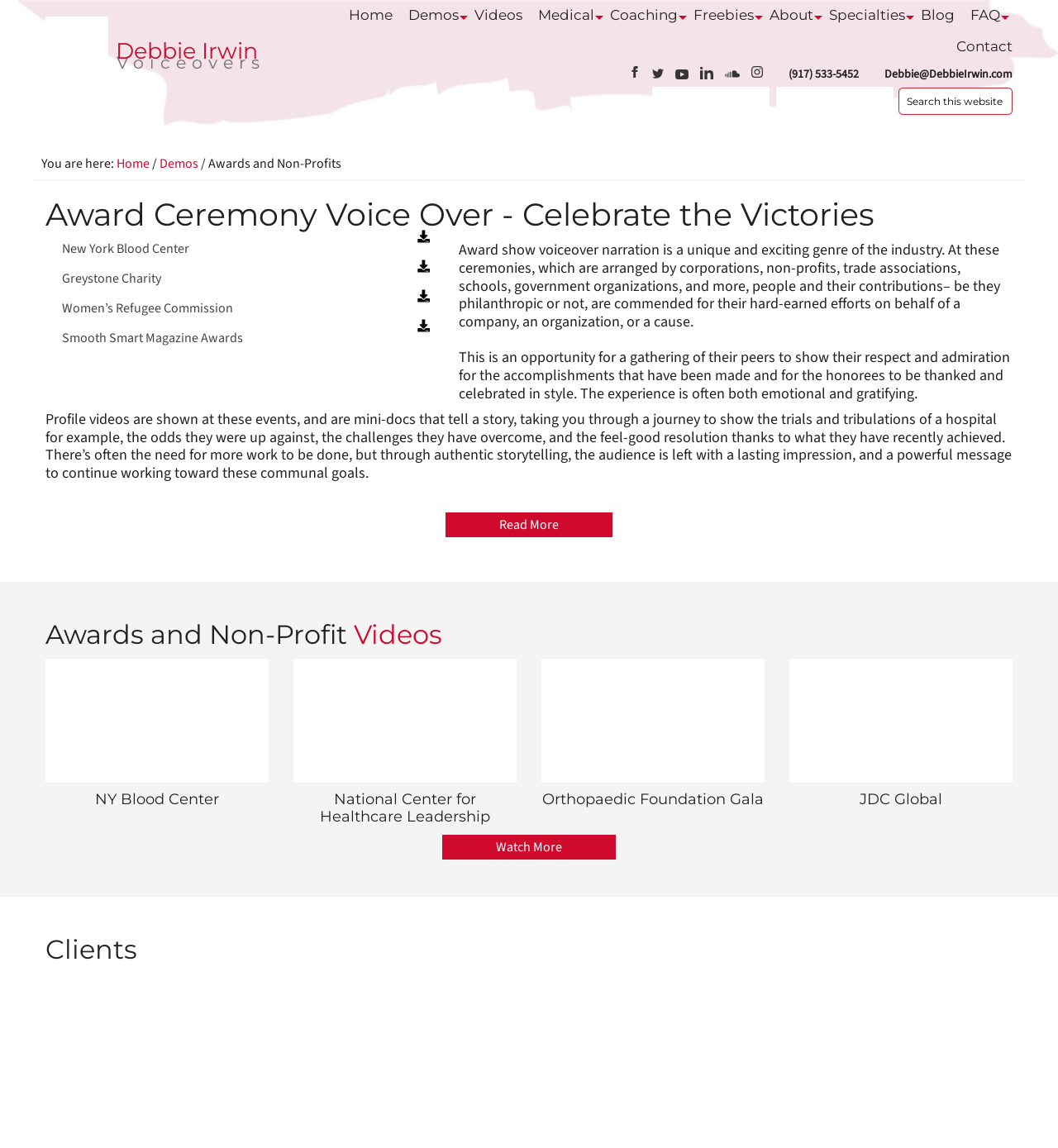What type of events does Debbie Irwin provide voice overs for?
From the screenshot, provide a brief answer in one word or phrase.

Award Ceremonies and Non-Profit